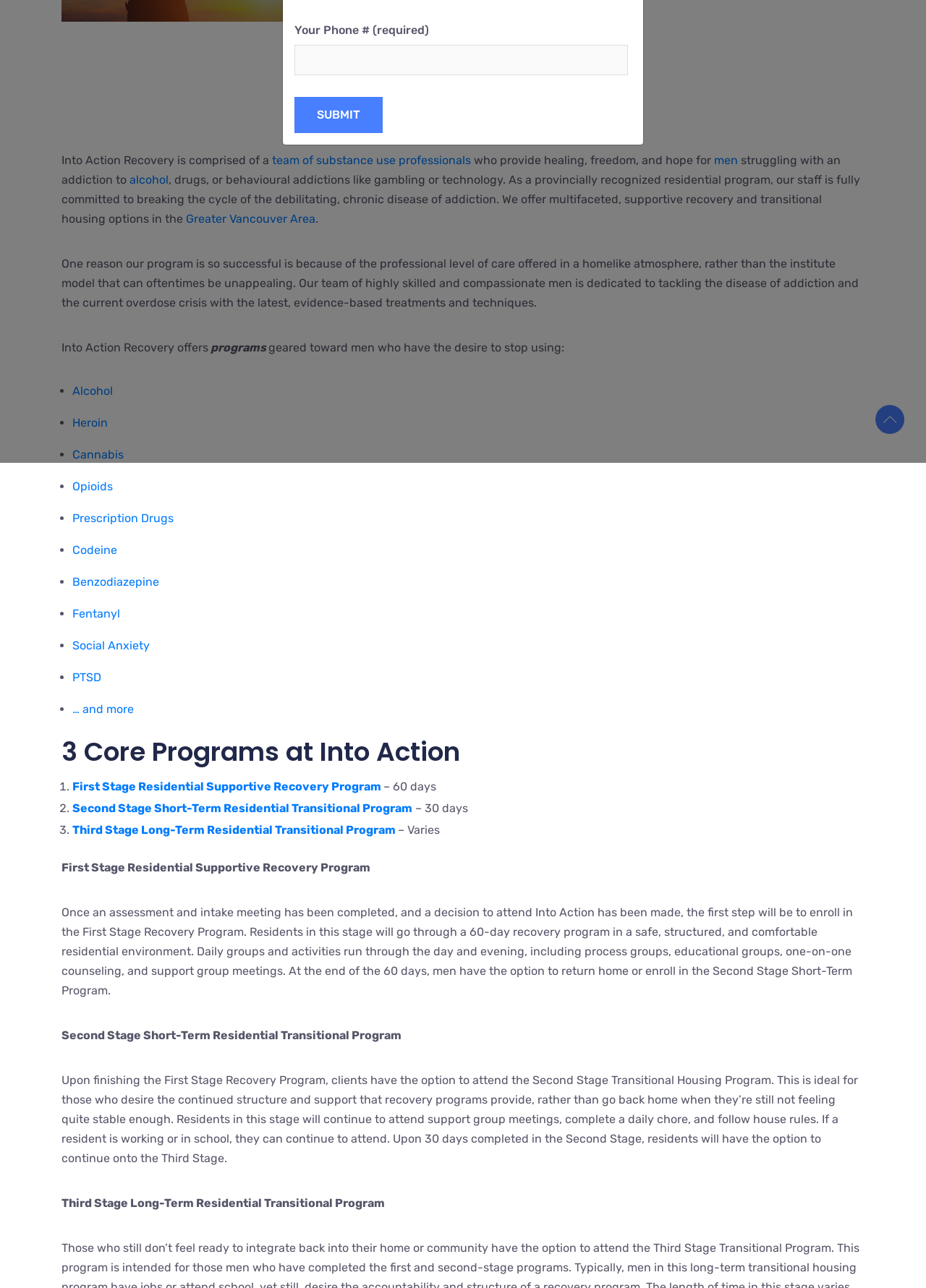Using the webpage screenshot, find the UI element described by Cannabis. Provide the bounding box coordinates in the format (top-left x, top-left y, bottom-right x, bottom-right y), ensuring all values are floating point numbers between 0 and 1.

[0.078, 0.346, 0.134, 0.36]